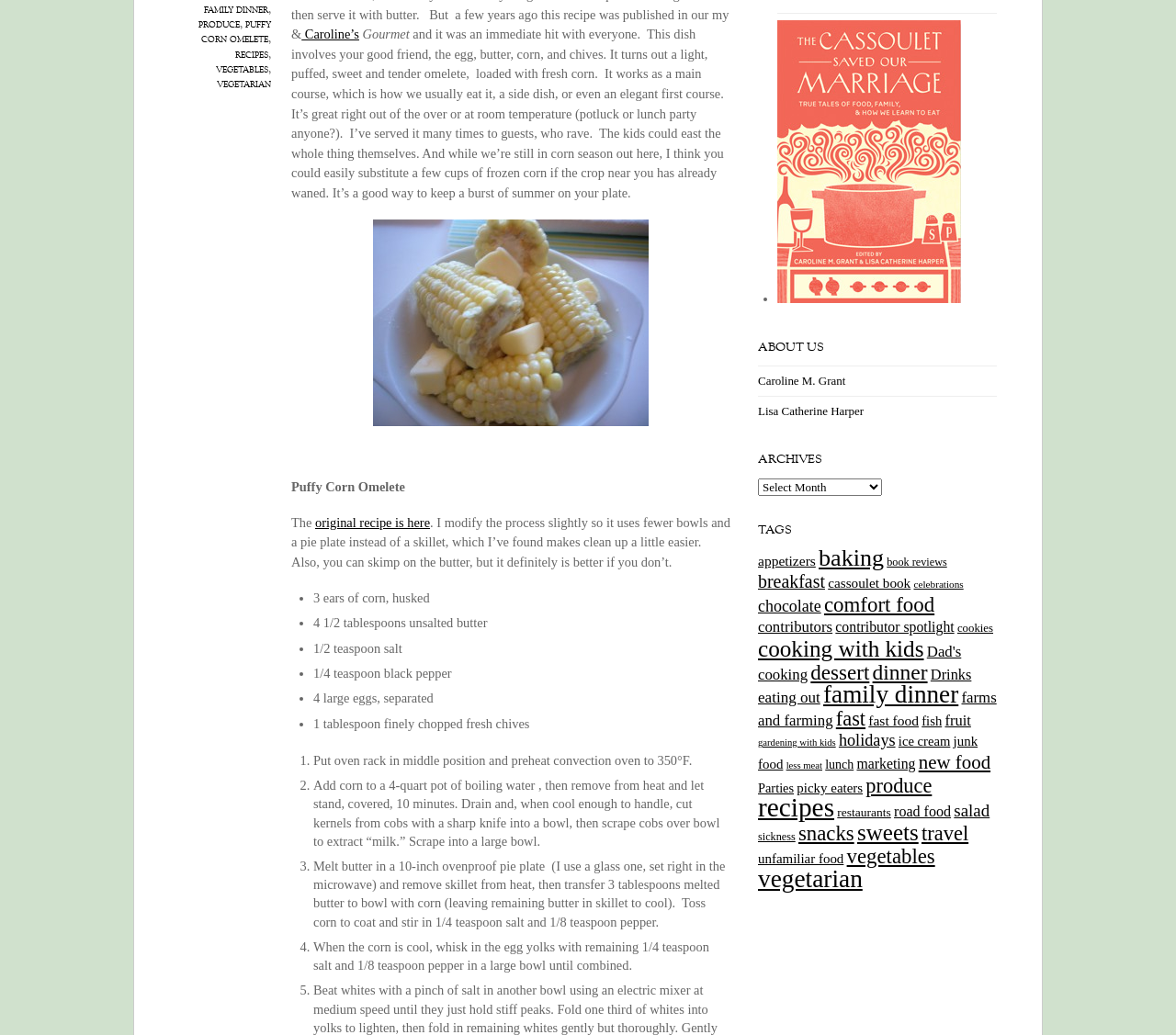Find and provide the bounding box coordinates for the UI element described with: "comfort food".

[0.701, 0.573, 0.795, 0.595]